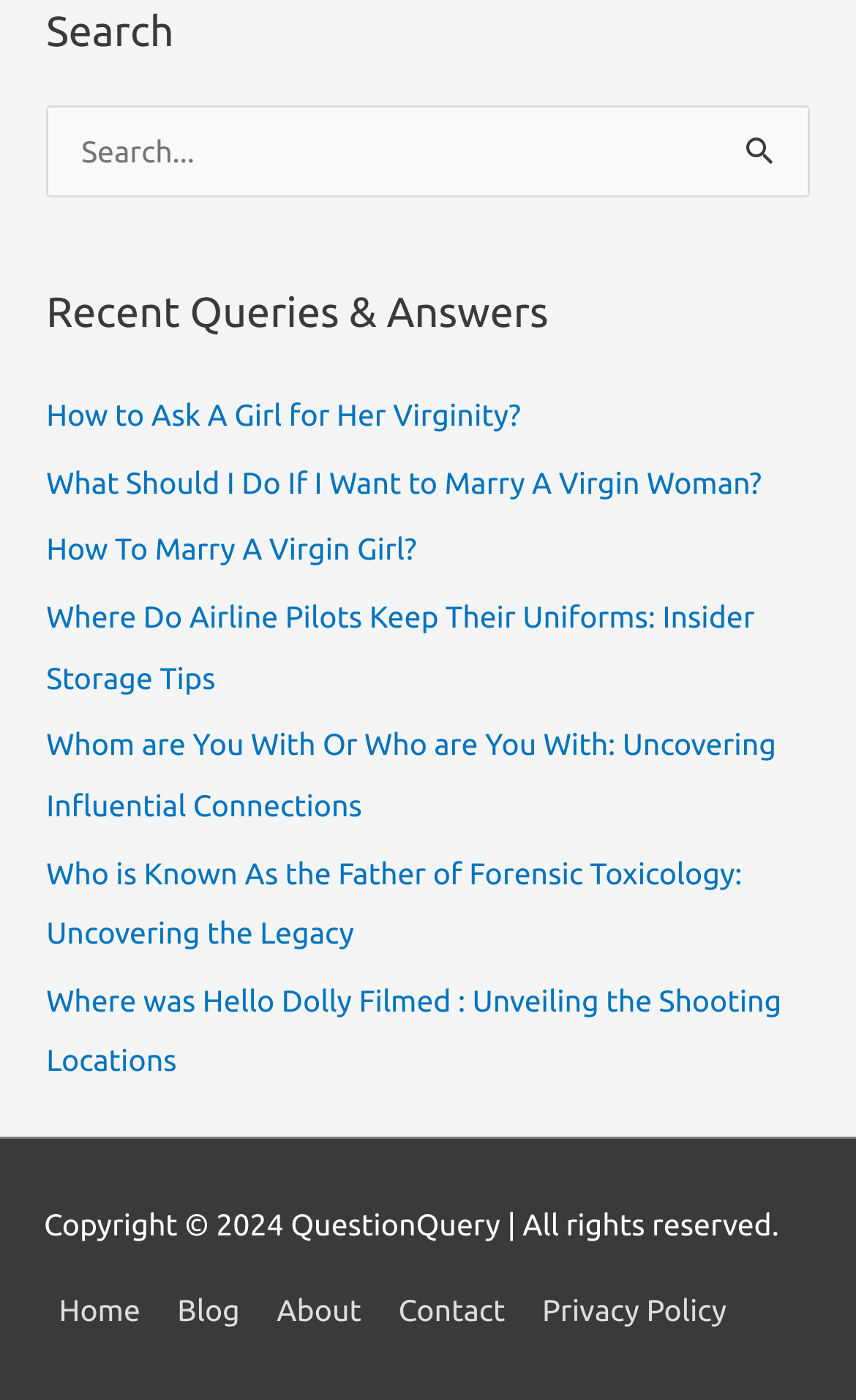For the given element description June 12, 2024, determine the bounding box coordinates of the UI element. The coordinates should follow the format (top-left x, top-left y, bottom-right x, bottom-right y) and be within the range of 0 to 1.

None